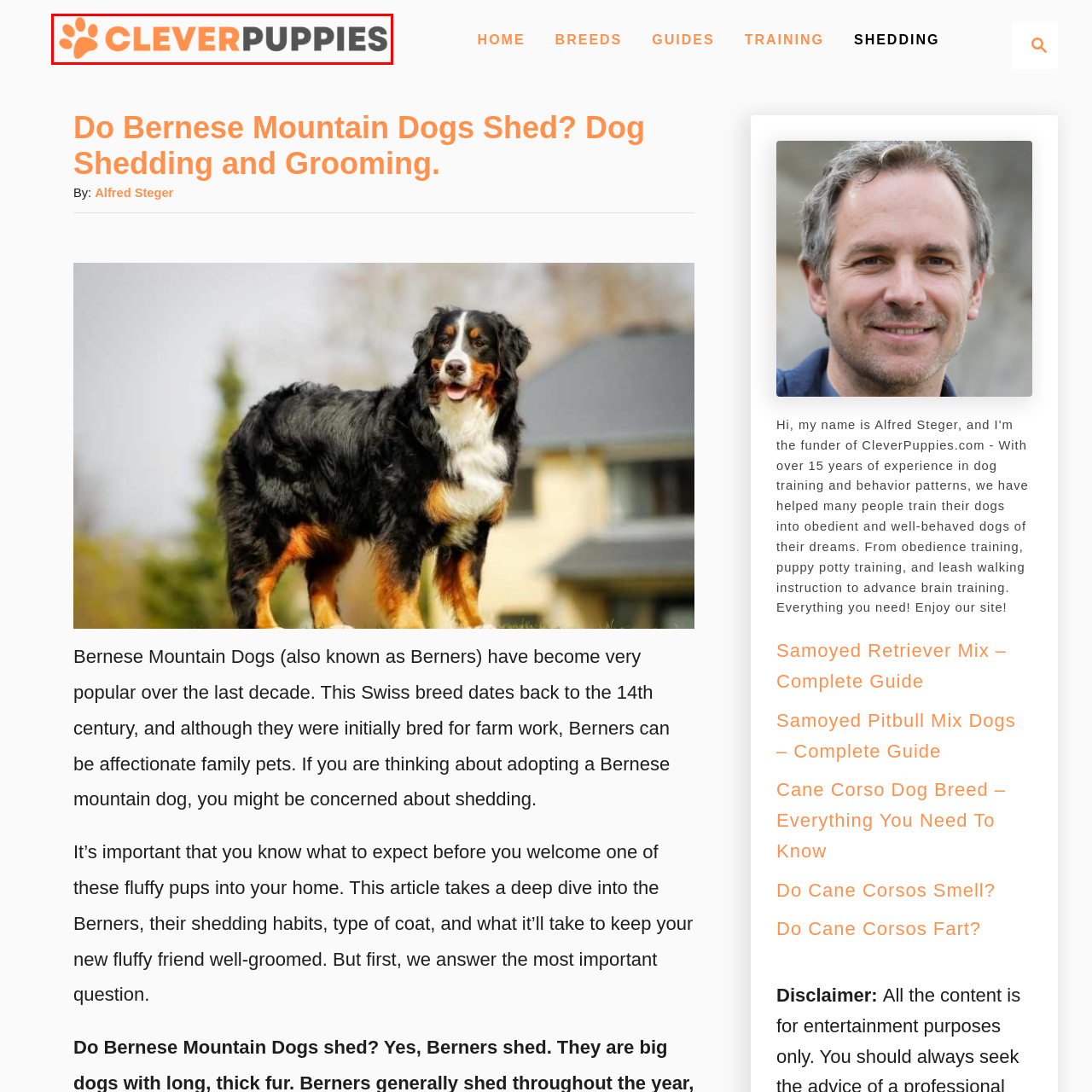Generate a detailed description of the content found inside the red-outlined section of the image.

The image showcases the logo of "Clever Puppies," a website dedicated to providing informative content about dog breeds, grooming, and care. The logo features the name "Clever Puppies" prominently, with "Clever" presented in a vibrant orange color, complemented by a stylized paw print icon to the left. The word "Puppies" is rendered in a bold gray font, emphasizing the playful yet professional nature of the brand. This logo serves as the visual identity for the site, inviting visitors to explore various resources and guides related to dog ownership.